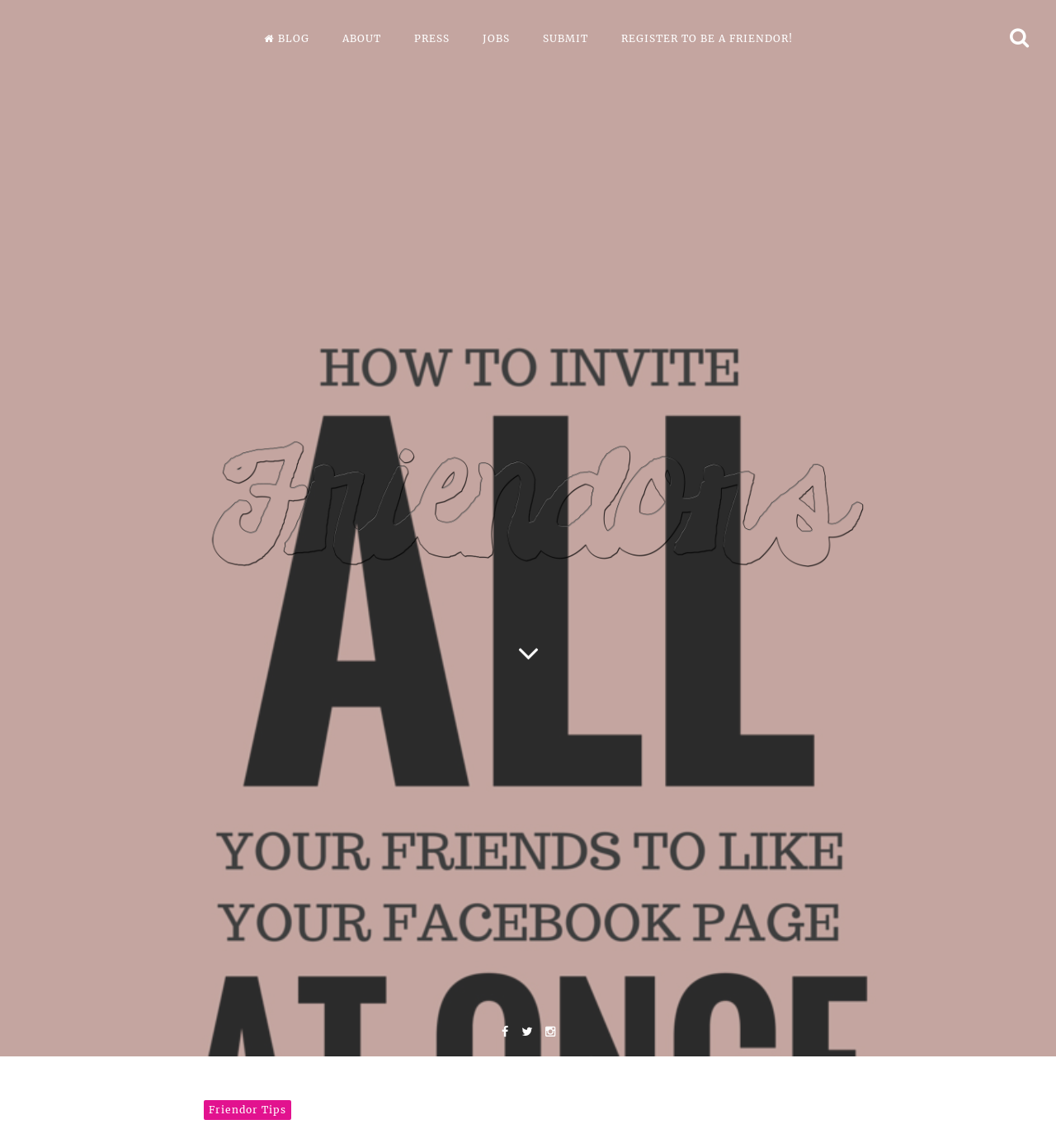Respond to the question below with a single word or phrase:
How many links are there in the top navigation bar?

6